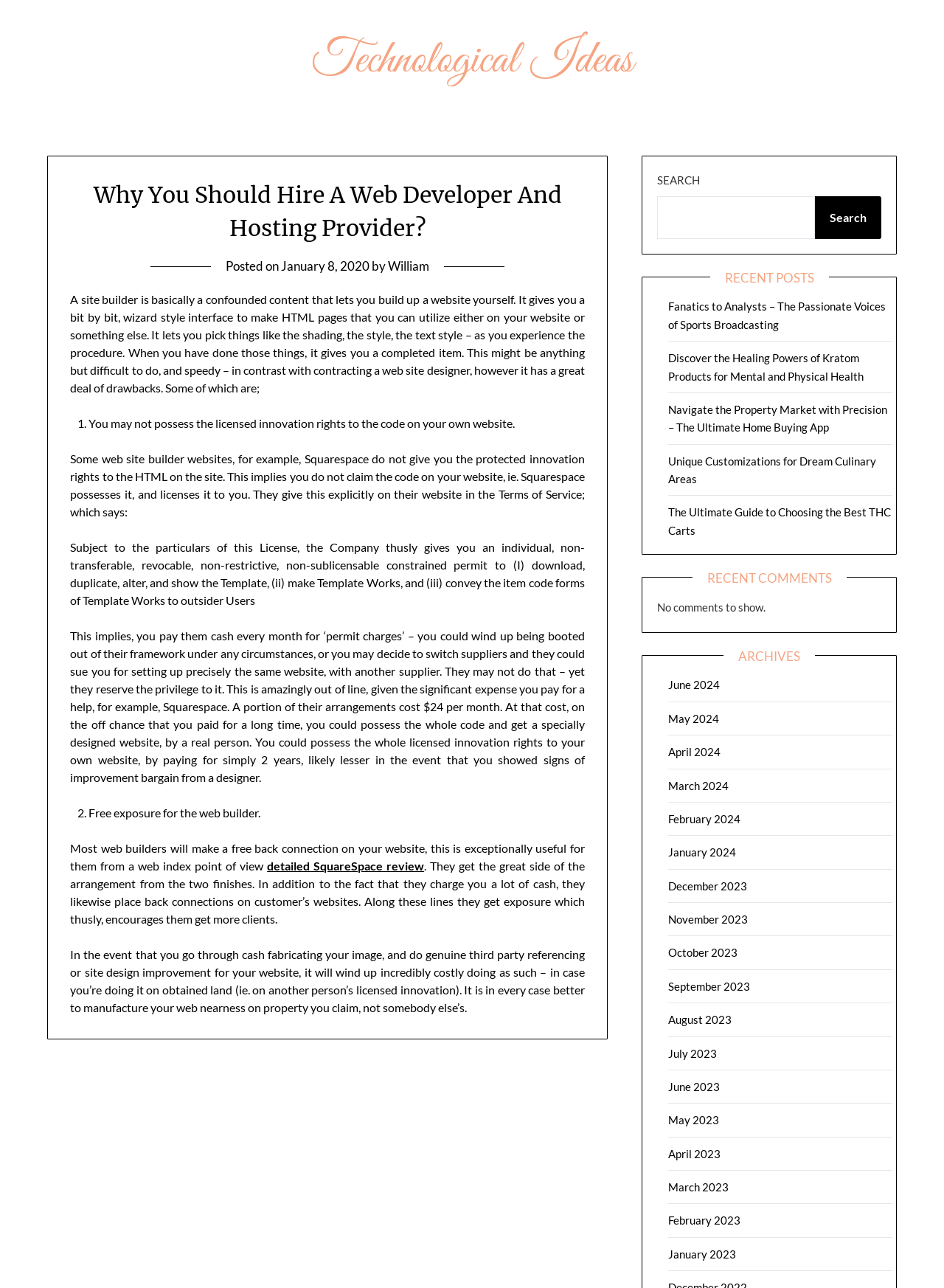Summarize the webpage comprehensively, mentioning all visible components.

This webpage is about the importance of hiring a web developer and hosting provider. At the top, there is a link to "Technological Ideas" and a main section that takes up most of the page. The main section is divided into an article and a sidebar.

The article has a heading that matches the title of the webpage, "Why You Should Hire A Web Developer And Hosting Provider?" followed by a posted date and author information. The main content of the article is a discussion about the drawbacks of using a website builder, including the lack of ownership of the code and the potential for the website builder to sue if the user tries to replicate the website with another provider. The article also mentions that website builders often place backlinks on customer websites, which can be beneficial for the website builder but not for the customer.

The article is divided into sections with numbered list markers, and there are links to other related articles, such as a detailed review of SquareSpace.

In the sidebar, there is a search bar with a "Search" button, followed by a section of recent posts with links to other articles on the website. Below that, there is a section of recent comments, but it is empty. Finally, there is an archives section with links to articles from different months, ranging from June 2024 to January 2023.